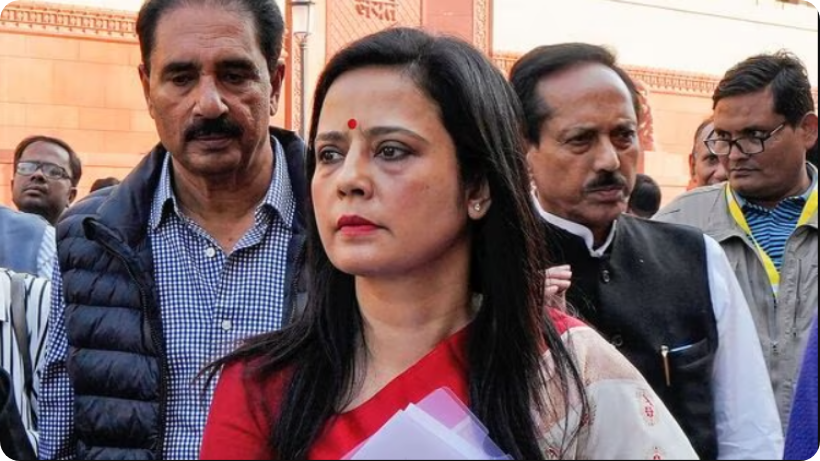What is on Mahua Moitra's forehead?
Please answer the question with as much detail and depth as you can.

In the image, Mahua Moitra has a traditional bindi on her forehead, which is a common adornment worn by Indian women, adding to her overall traditional Indian appearance.